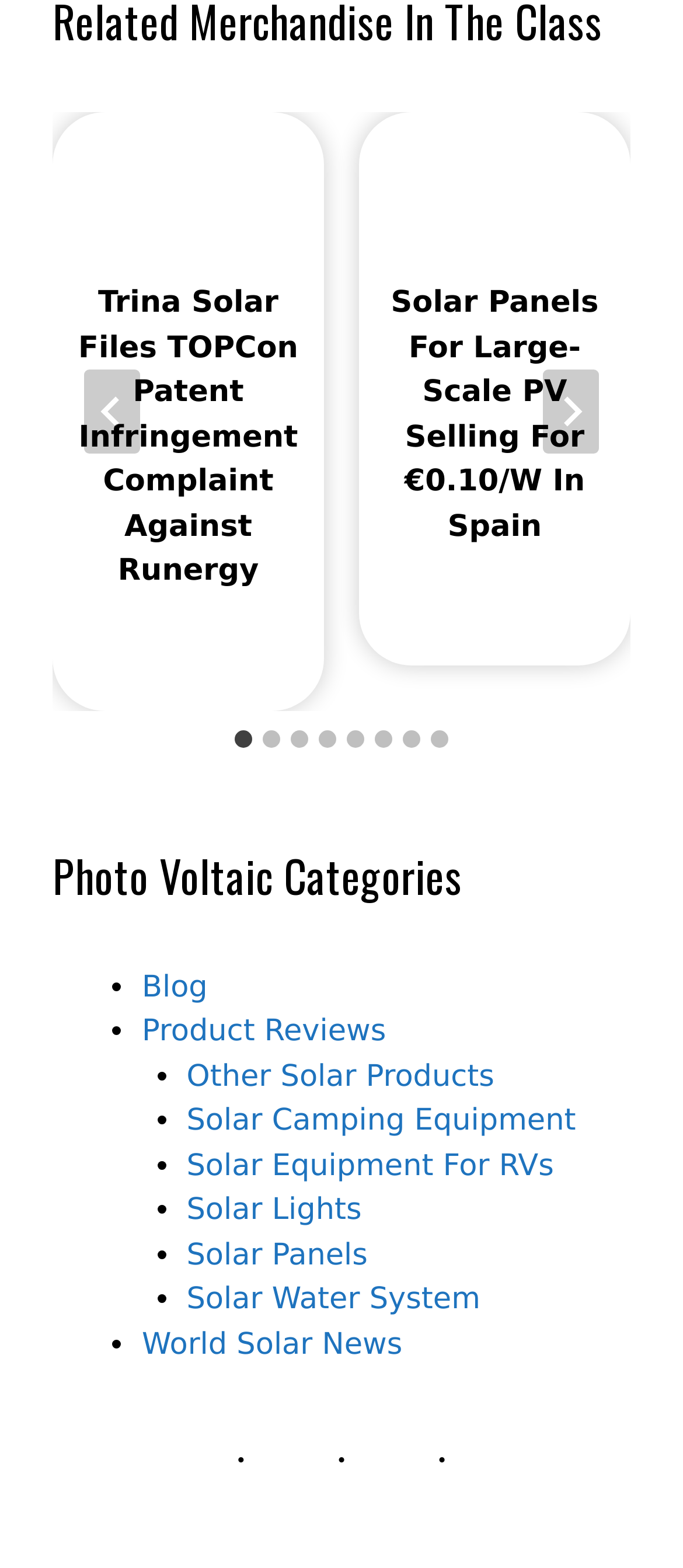Determine the bounding box coordinates for the area that should be clicked to carry out the following instruction: "View Solar Panels For Large-Scale PV Selling For €0.10/W In Spain".

[0.538, 0.175, 0.91, 0.362]